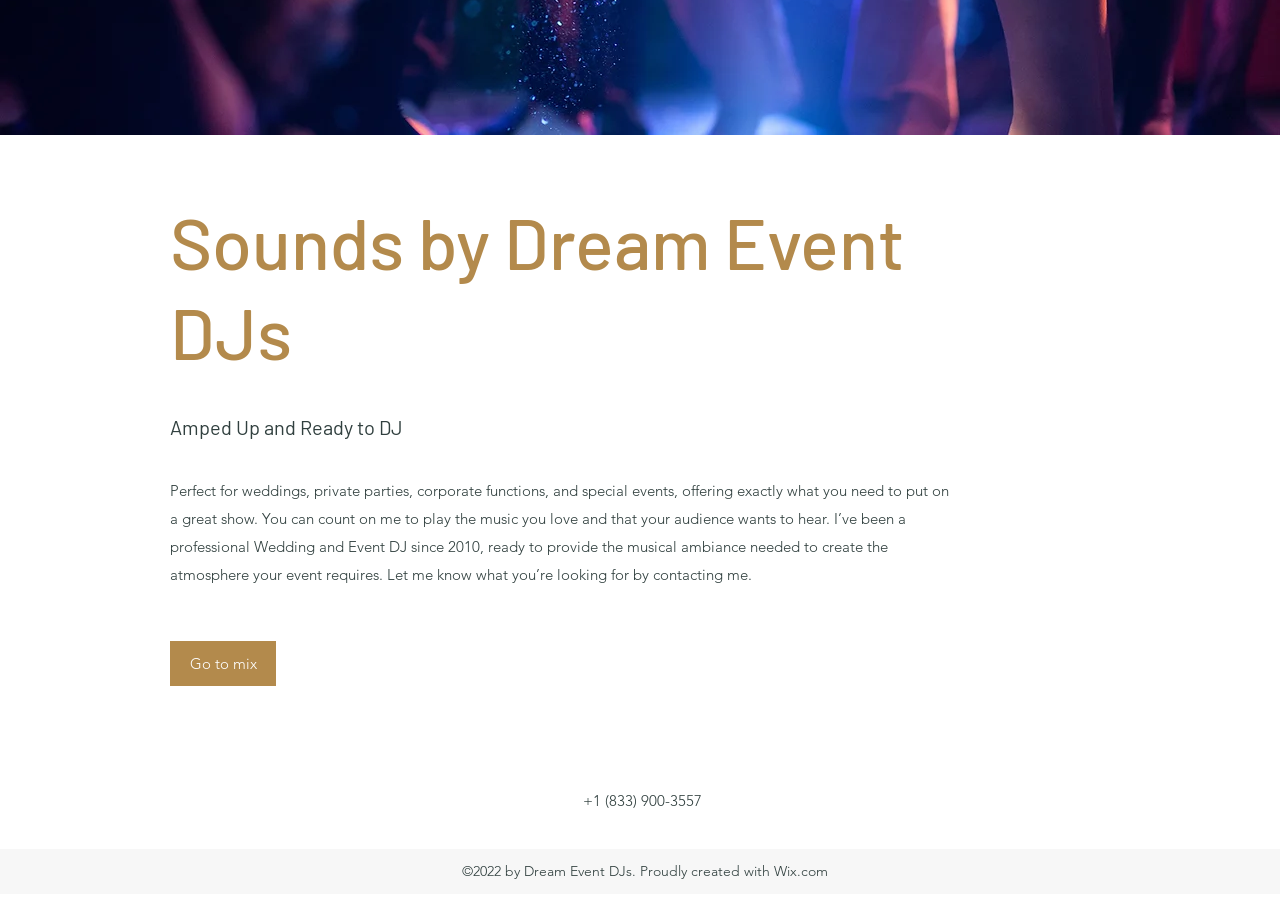Based on the provided description, "Go to mix", find the bounding box of the corresponding UI element in the screenshot.

[0.133, 0.715, 0.216, 0.765]